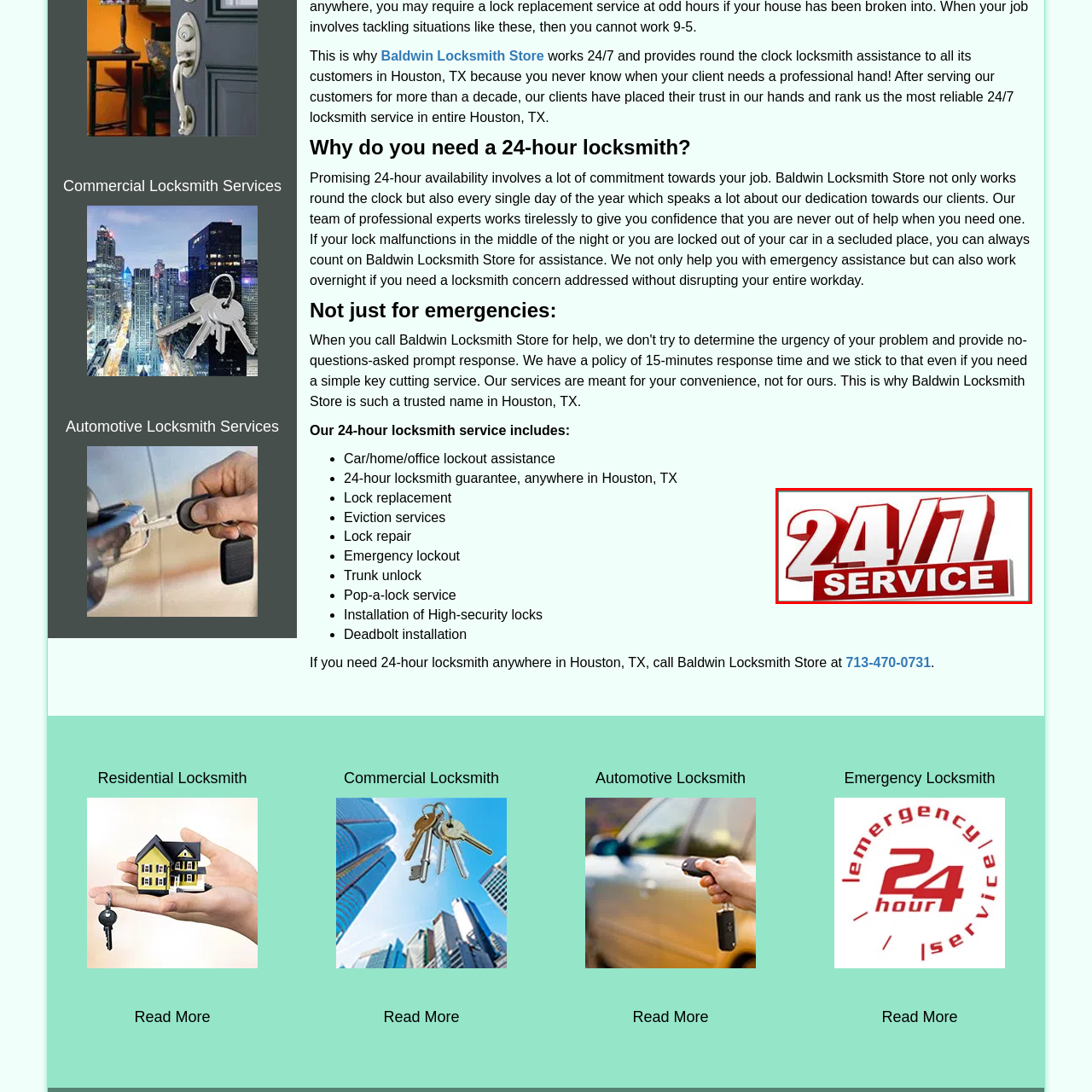What is the purpose of the '24/7 SERVICE' message? Focus on the image highlighted by the red bounding box and respond with a single word or a brief phrase.

to emphasize availability